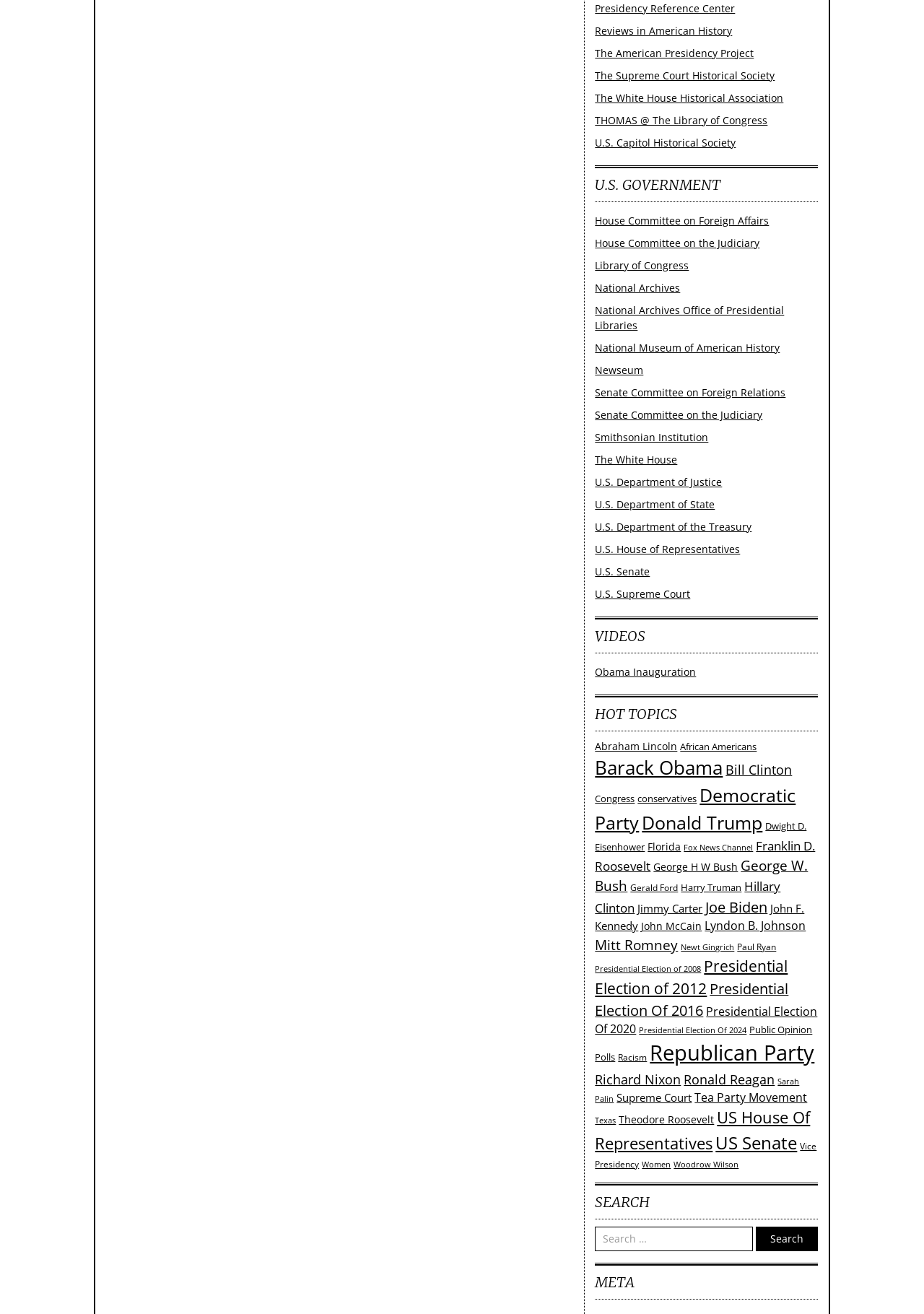Please indicate the bounding box coordinates for the clickable area to complete the following task: "Explore the Presidency Reference Center". The coordinates should be specified as four float numbers between 0 and 1, i.e., [left, top, right, bottom].

[0.644, 0.001, 0.796, 0.012]